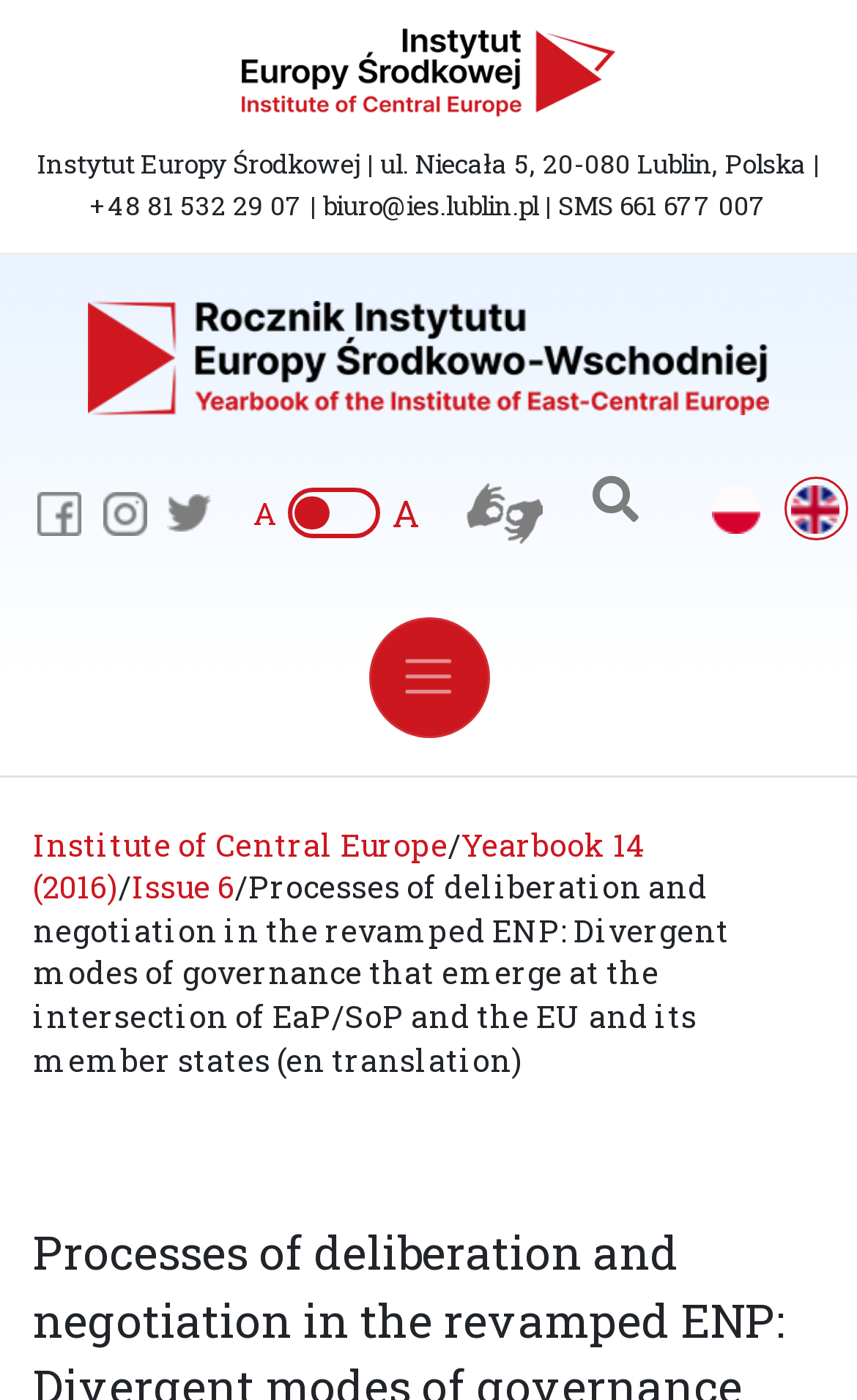What is the address of the Institute of Central Europe?
Using the details shown in the screenshot, provide a comprehensive answer to the question.

I found the address by looking at the static text element that contains the institute's contact information, which is located at the top of the webpage.